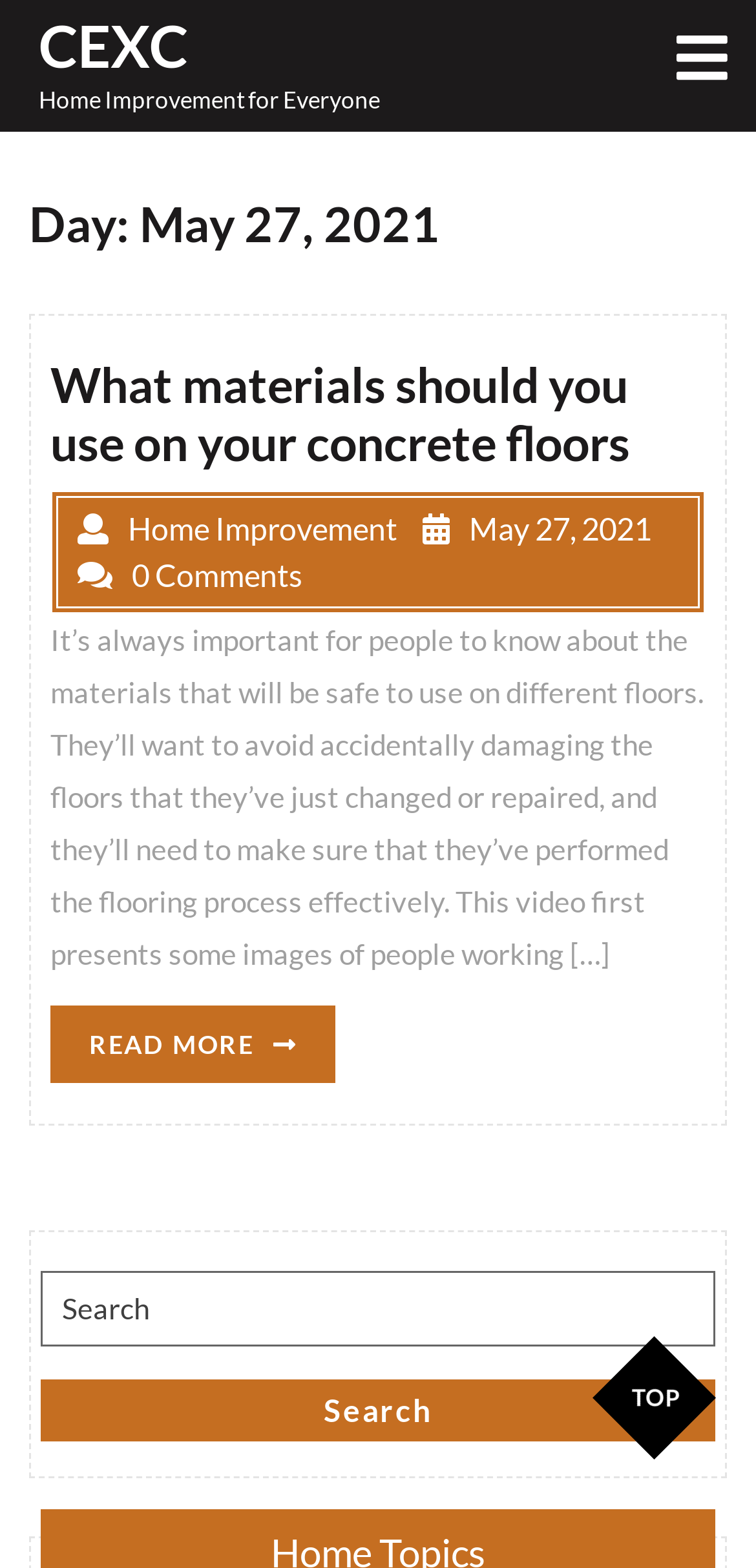Using the information from the screenshot, answer the following question thoroughly:
What is the topic of the latest article?

I found the topic of the latest article by reading the heading 'What materials should you use on your concrete floors' and the StaticText 'It’s always important for people to know about the materials that will be safe to use on different floors...' inside the article section.